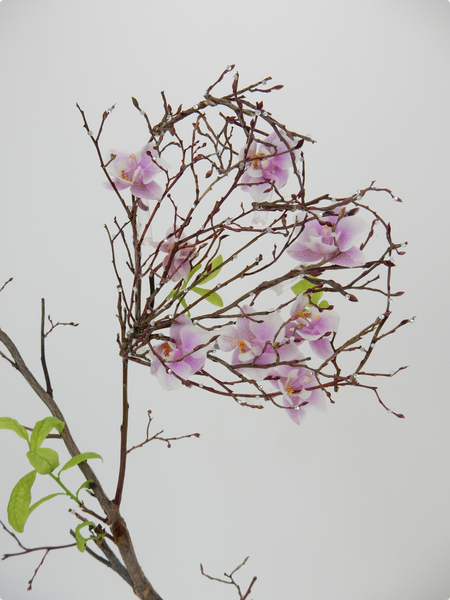Generate an elaborate caption for the image.

The image features a delicate arrangement of Tiny Phalaenopsis orchids, elegantly integrated within a branch structure that captures the beauty and fragility of nature. The orchids exhibit soft pink petals, accented by subtle yellow and white details at their centers, creating a gentle contrast against the intricate, bare branches. The natural curvature of the branches evokes a sense of organic flow, while a few green leaves provide a refreshing splash of color amidst the muted tones. Set against a clean, white background, the composition emphasizes the graceful forms of both the flowers and the twigs, allowing viewers to appreciate the intricate details and natural beauty of this charming botanical display.